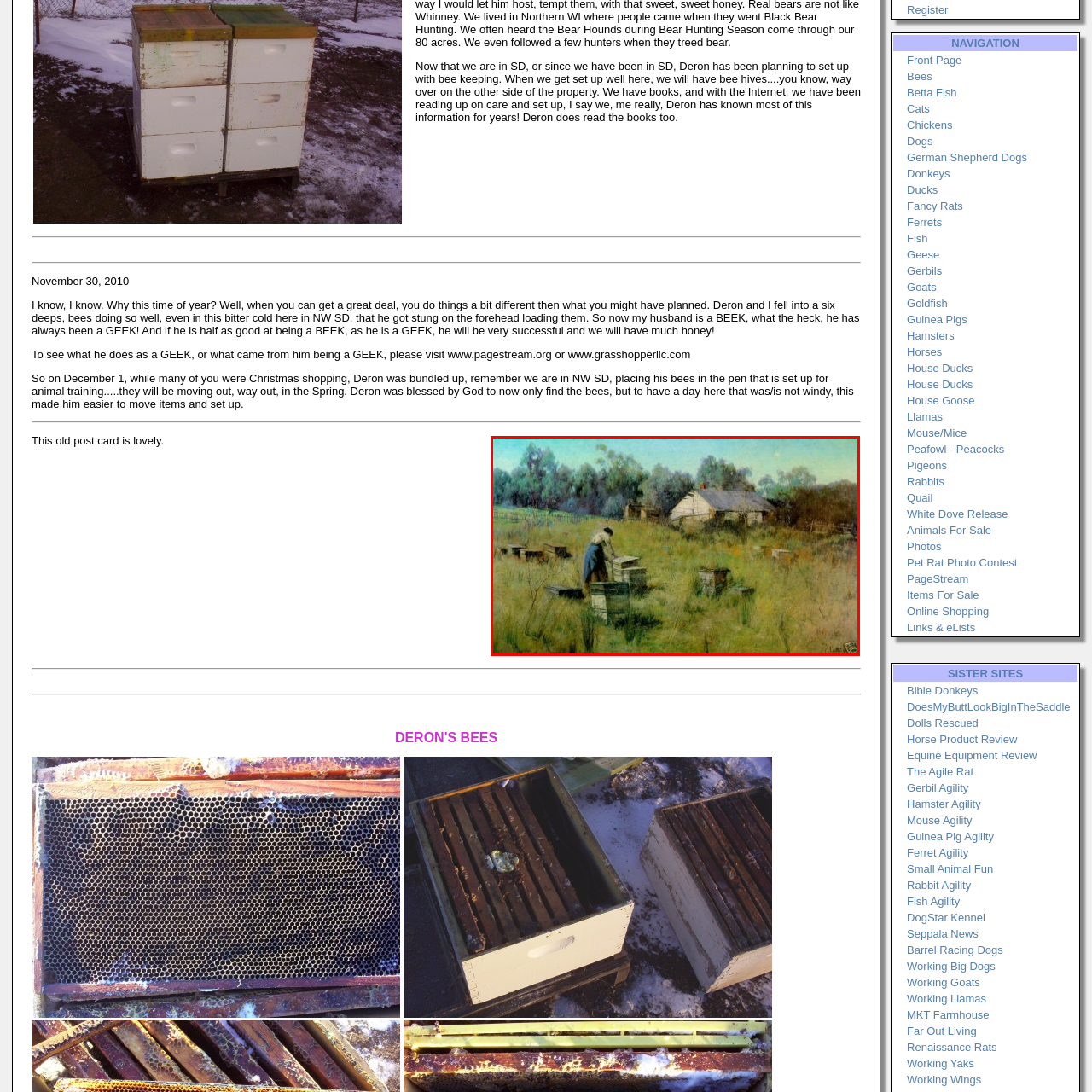What type of house is in the background?
View the image highlighted by the red bounding box and provide your answer in a single word or a brief phrase.

Rustic house